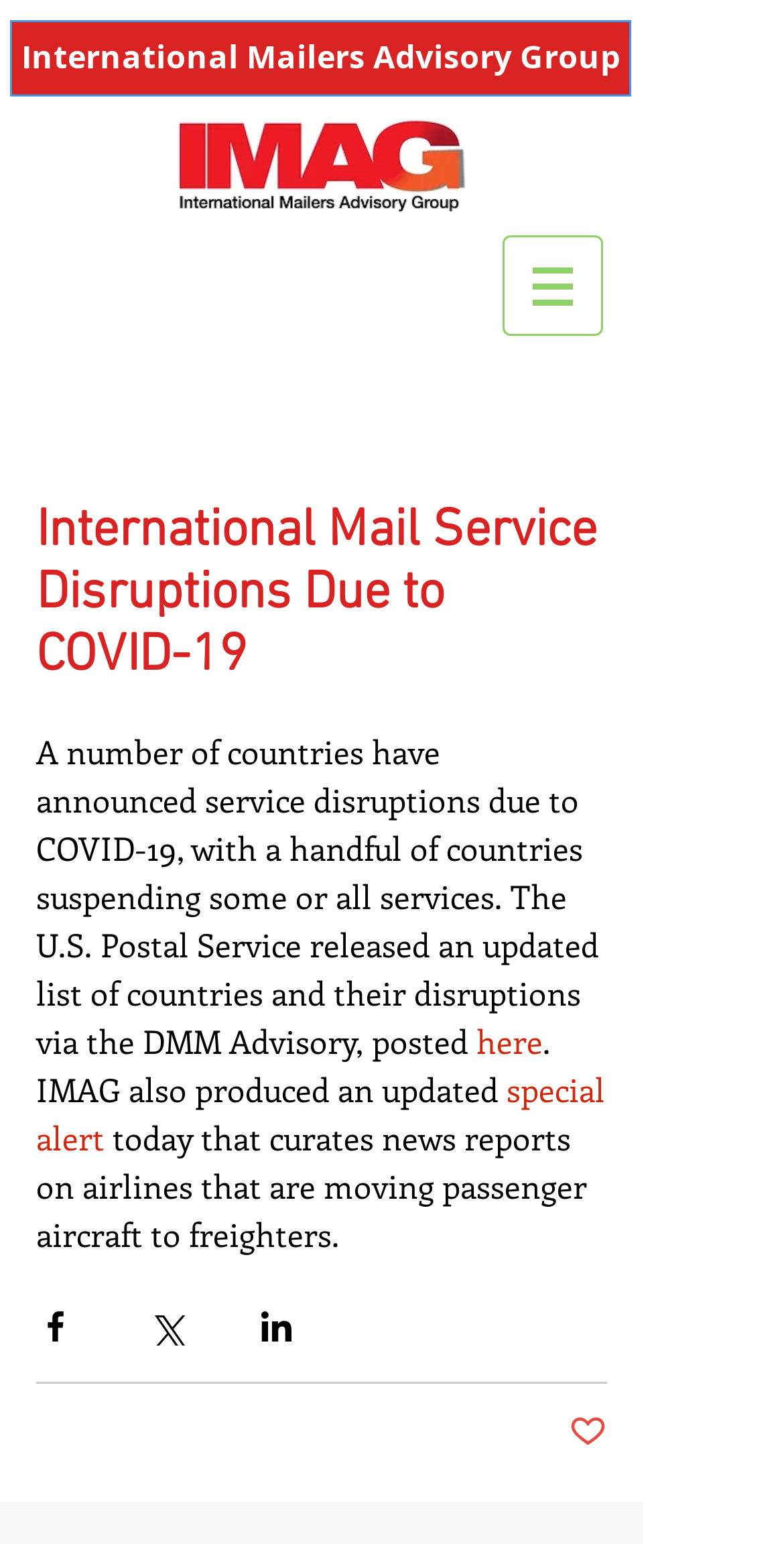What is the purpose of the 'Share via Facebook' button?
Please provide a comprehensive answer based on the visual information in the image.

The 'Share via Facebook' button is likely intended to allow users to share the webpage's content on their Facebook profiles, as indicated by the button's label and the presence of similar buttons for Twitter and LinkedIn.